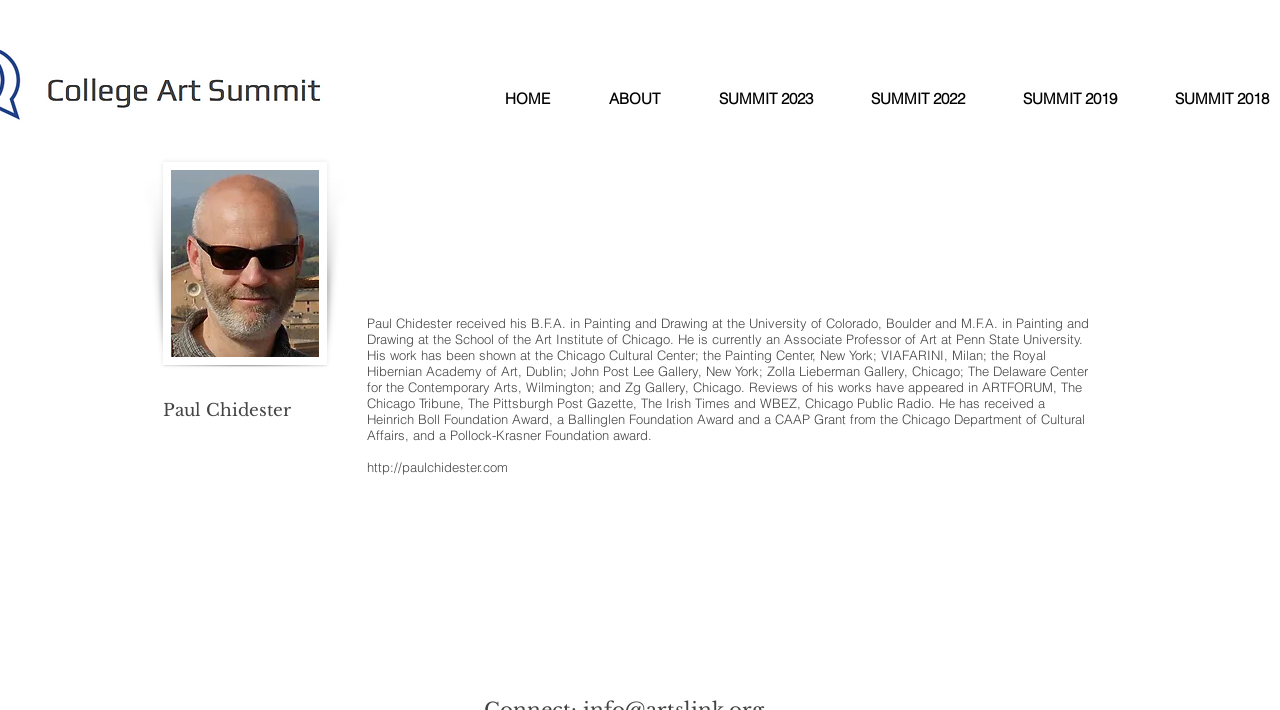How many art institutions has Paul Chidester's work been shown at?
Based on the screenshot, respond with a single word or phrase.

9